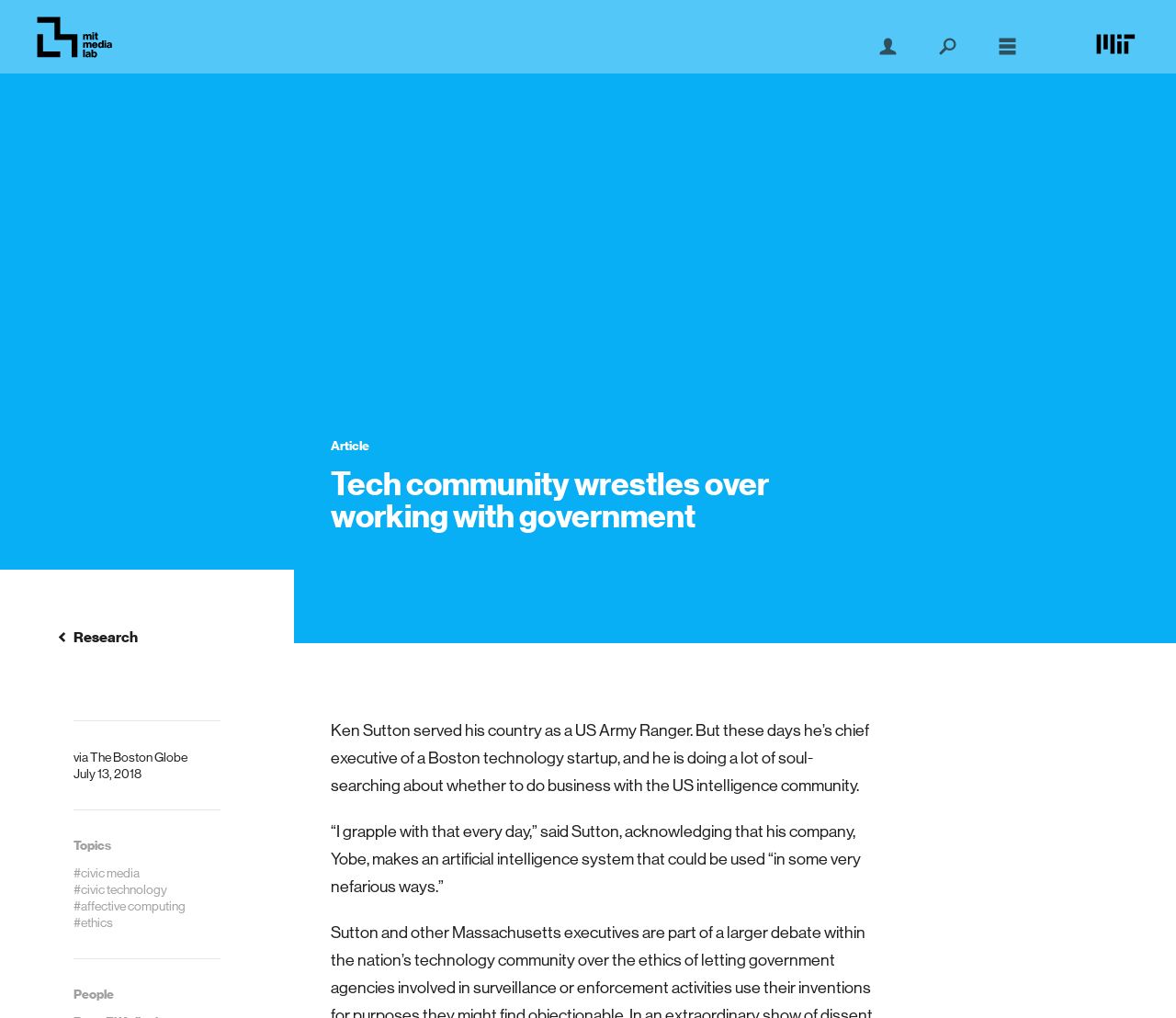Locate the primary headline on the webpage and provide its text.

Tech community wrestles over working with government